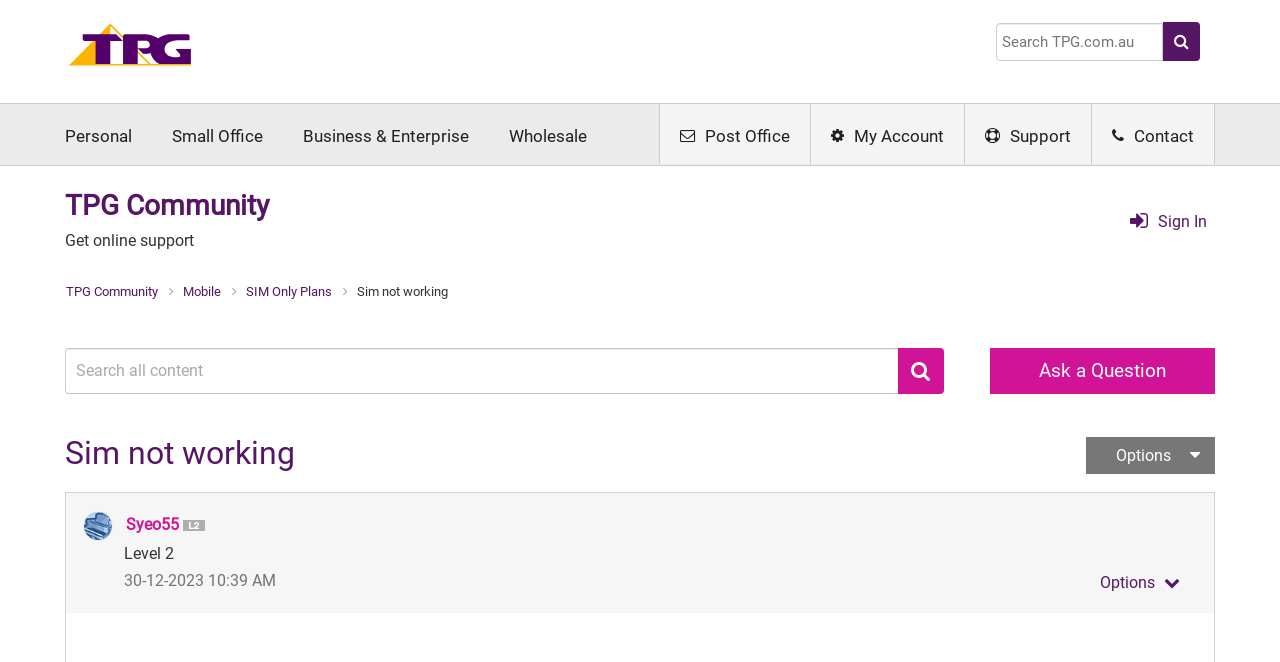Respond concisely with one word or phrase to the following query:
How many buttons are there in the search box area?

2